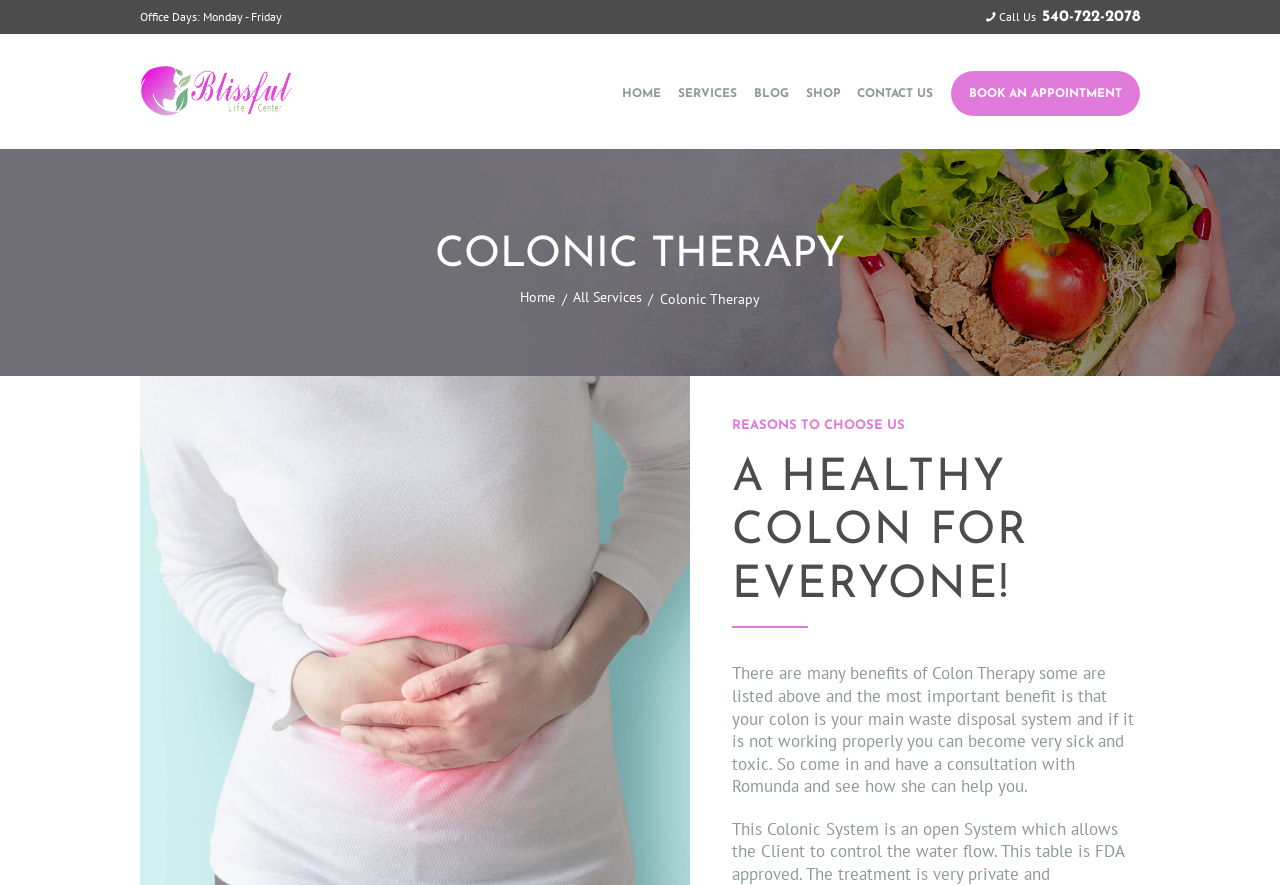Pinpoint the bounding box coordinates of the clickable area needed to execute the instruction: "Read Friday Sermon". The coordinates should be specified as four float numbers between 0 and 1, i.e., [left, top, right, bottom].

None